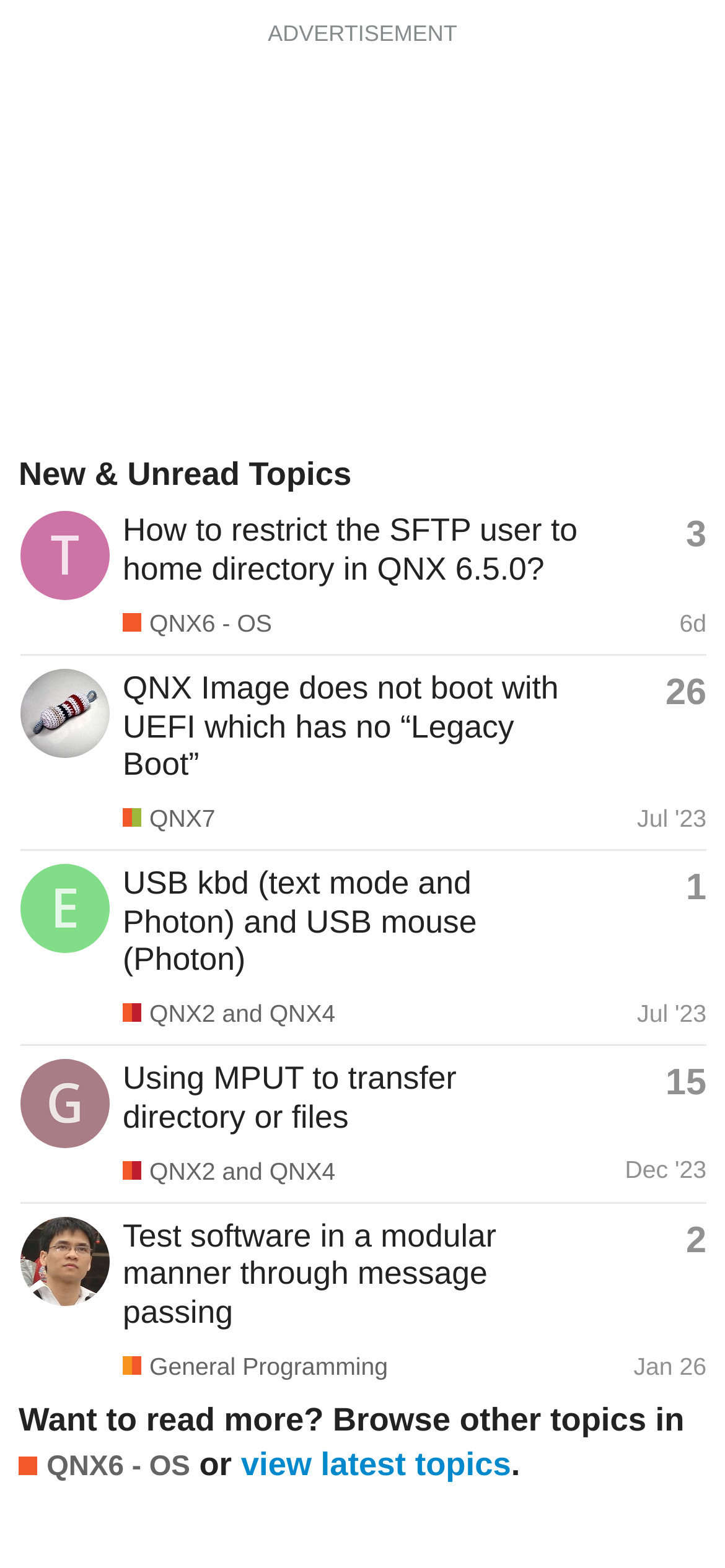Find the bounding box coordinates for the UI element that matches this description: "Jan 26".

[0.874, 0.861, 0.974, 0.879]